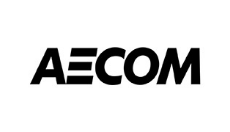Give an elaborate caption for the image.

The image showcases the logo of AECOM, a prominent global engineering firm known for its commitment to design, engineering, and project management. As part of a broader context, AECOM is recognized as a key sponsor within the landscape architecture community, highlighting its role in collaborative solutions for urban planning and environmental design. The company's involvement is essential in creating innovative spaces and infrastructure that address contemporary spatial, environmental, and social challenges.